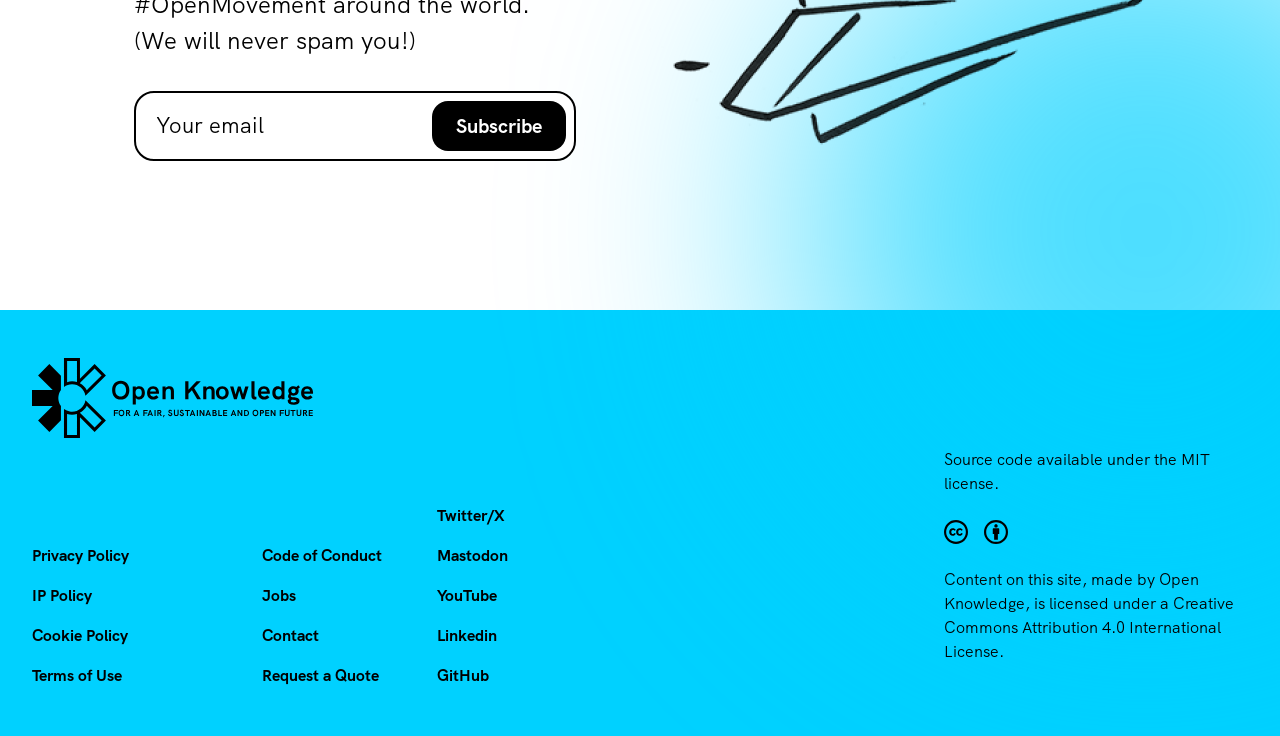Answer the question with a single word or phrase: 
How many social media links are present on the webpage?

5